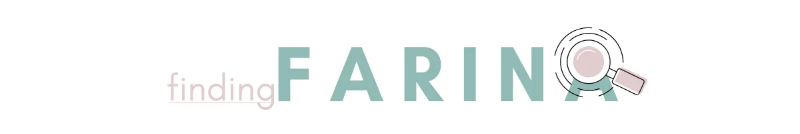Present an elaborate depiction of the scene captured in the image.

The image features the title "Finding Farina" styled in a modern, eye-catching font. The word "finding" is rendered in a lighter shade, while "FARINA" is prominently displayed in bold, capital letters, suggesting importance. Accompanying the text is an illustrative magnifying glass icon, hinting at themes of exploration or searching for information. This design encapsulates the essence of the website, which focuses on providing insights into finances, health, and home management, emphasizing the process of uncovering valuable information.